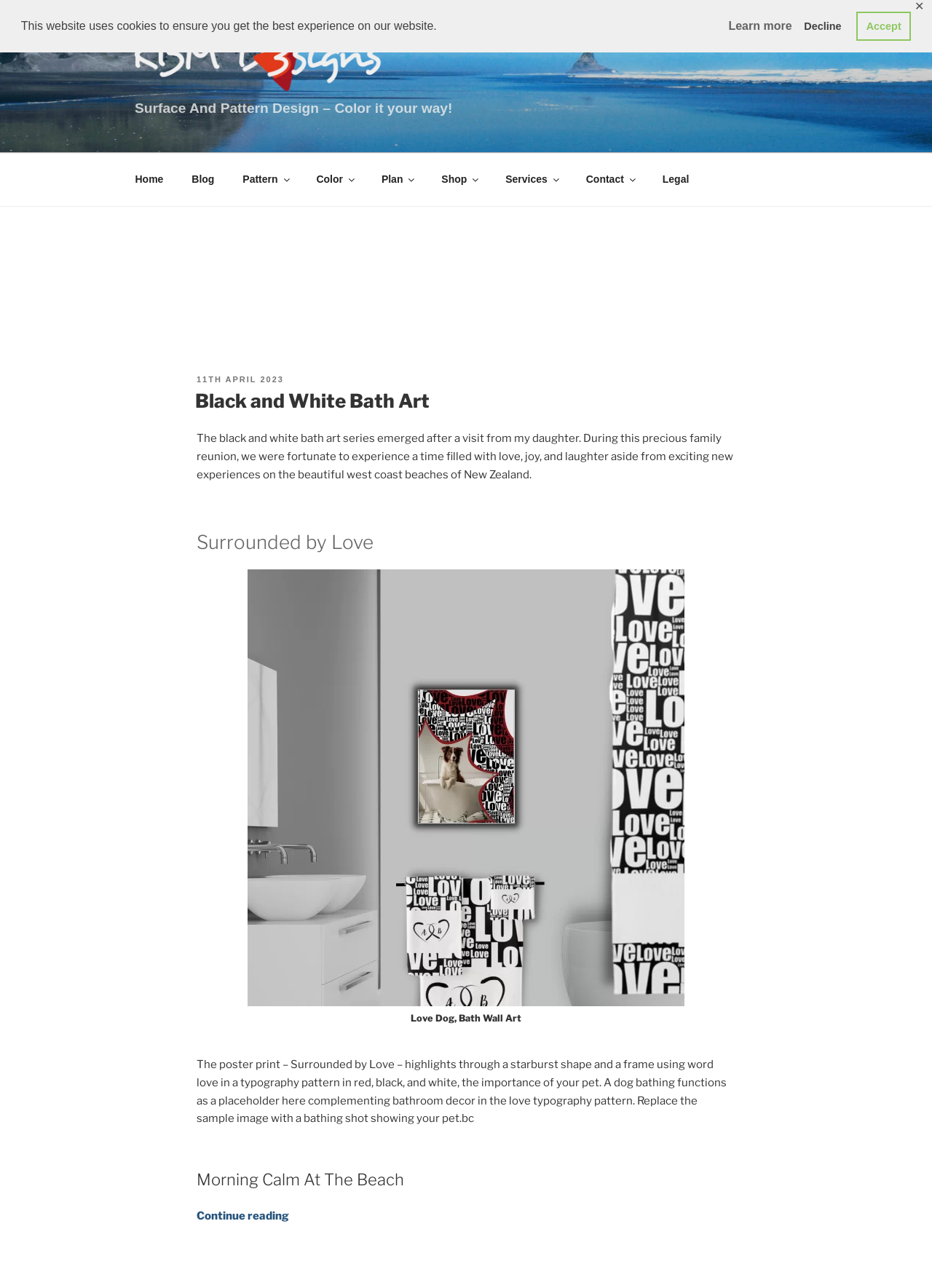How many images are in the 'Black and White Bath Art' article?
Provide a detailed and well-explained answer to the question.

The 'Black and White Bath Art' article contains one image, which is a figure element with the image 'Surrounded By Love, Black And White Bath Wall Art'.